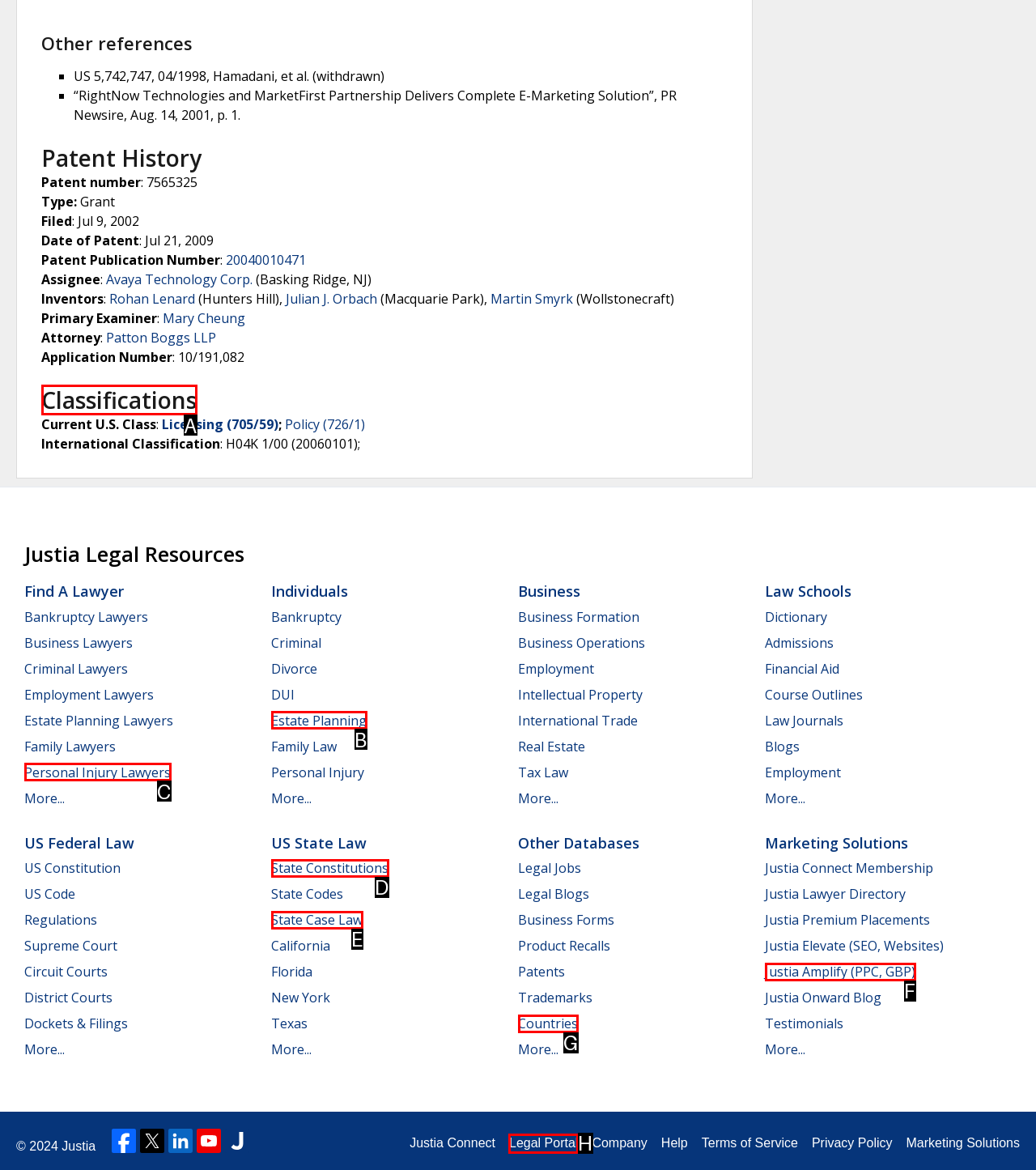Identify the correct UI element to click for this instruction: Explore the 'Classifications'
Respond with the appropriate option's letter from the provided choices directly.

A